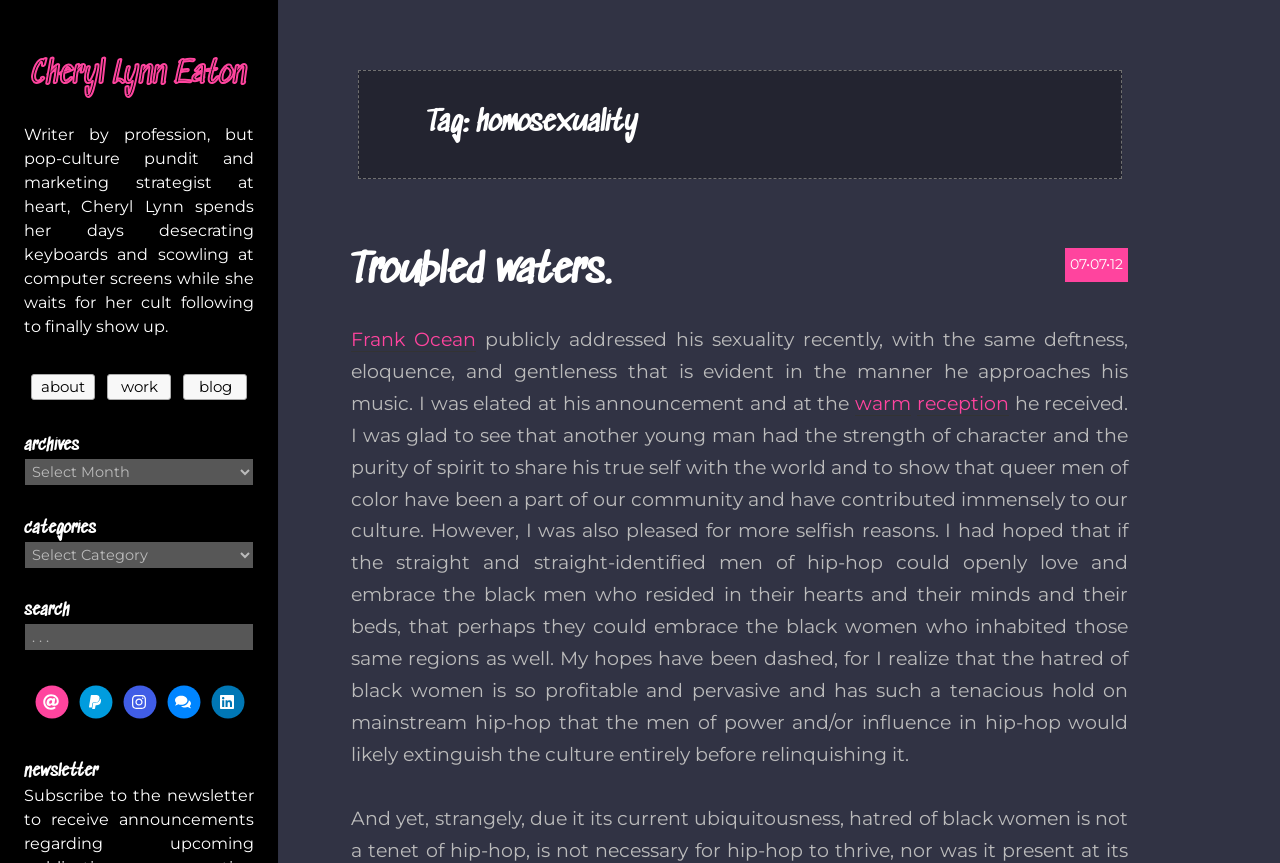Please identify the bounding box coordinates of the element on the webpage that should be clicked to follow this instruction: "Click on the link 'Frank Ocean'". The bounding box coordinates should be given as four float numbers between 0 and 1, formatted as [left, top, right, bottom].

[0.274, 0.38, 0.372, 0.407]